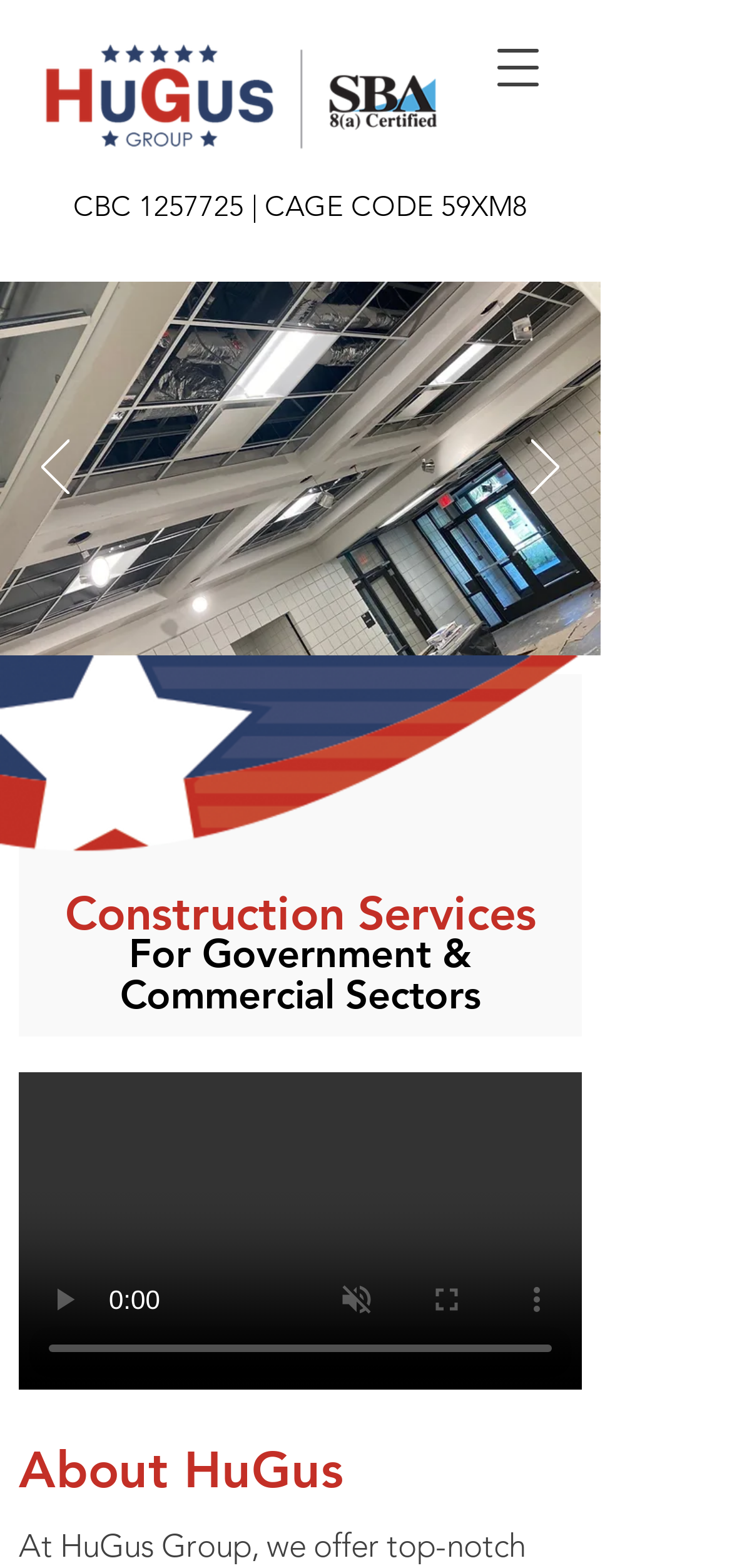How many buttons are in the slideshow?
Offer a detailed and full explanation in response to the question.

There are two buttons in the slideshow region, which are 'Previous' and 'Next', used to navigate through the slideshow.